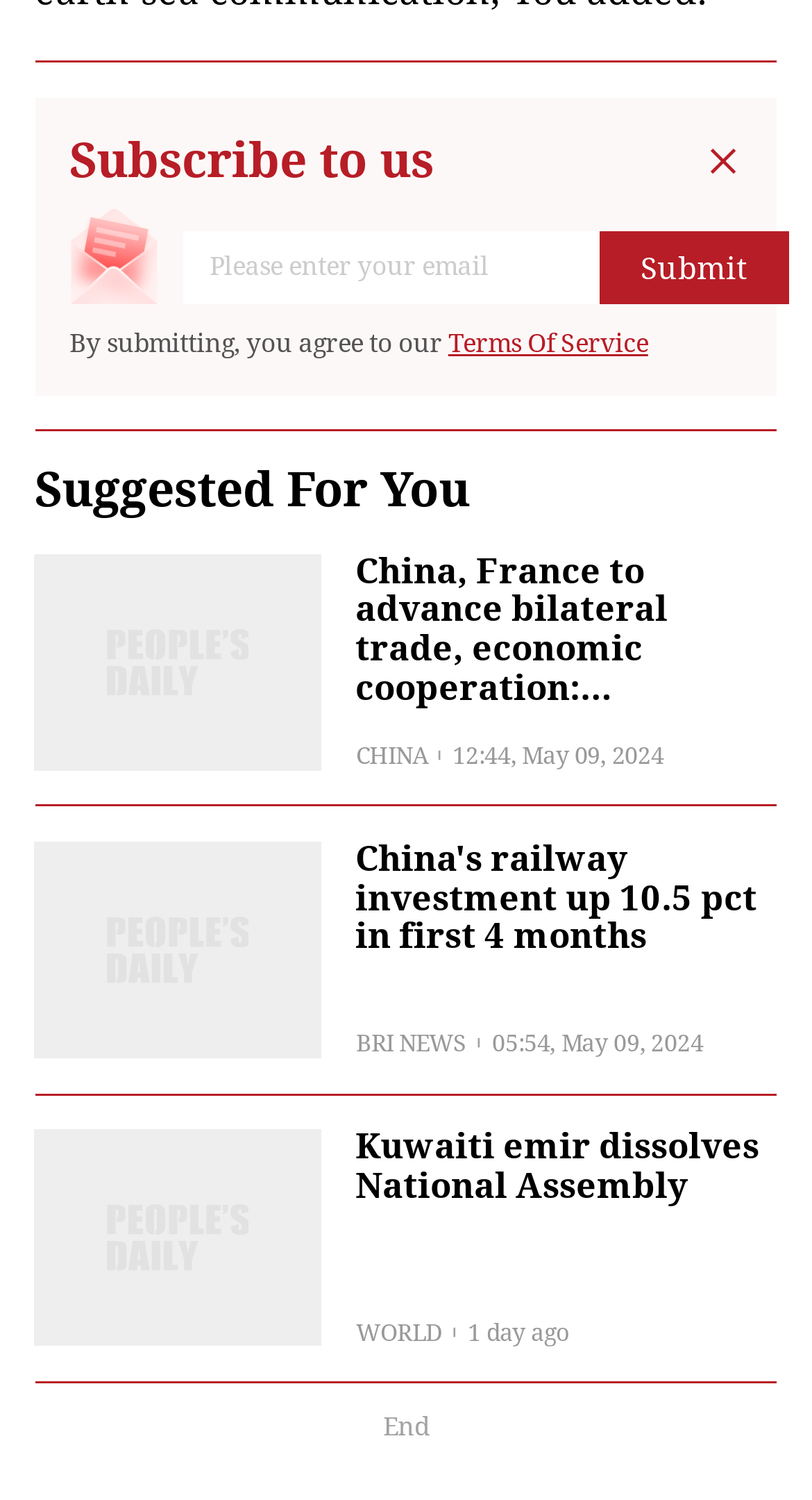What is the label below the 'Submit' button?
Your answer should be a single word or phrase derived from the screenshot.

Terms Of Service